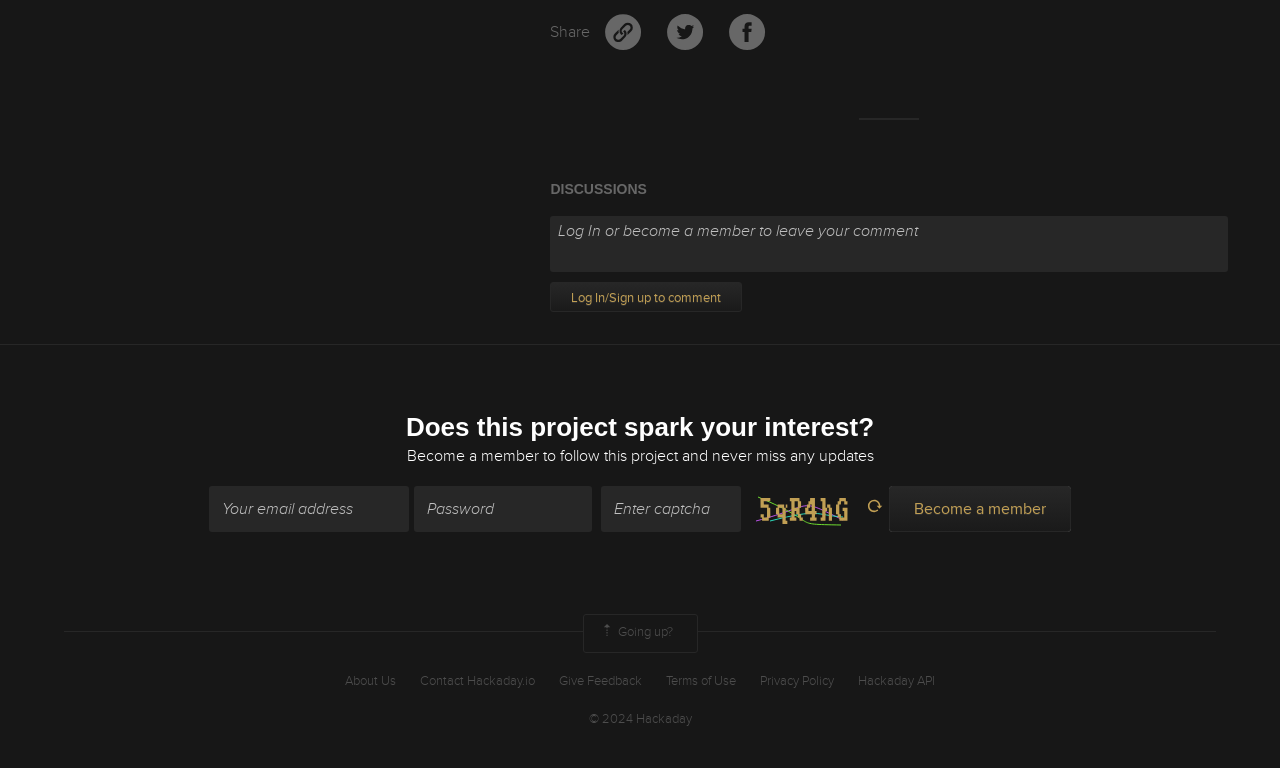Please give a succinct answer using a single word or phrase:
What is the purpose of the 'Enter captcha' textbox?

To verify identity